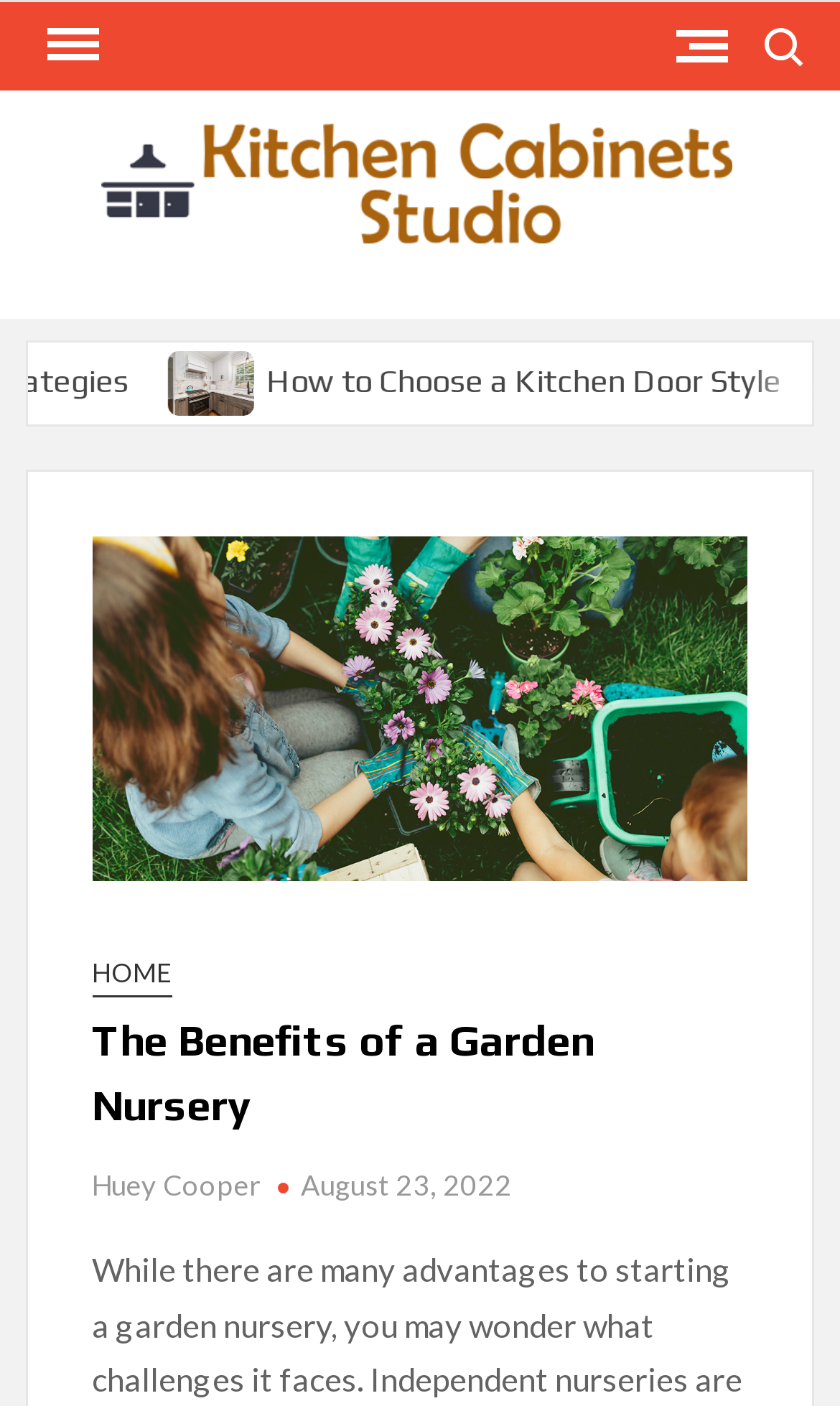Using the information shown in the image, answer the question with as much detail as possible: How many links are there in the primary menu?

I found the primary menu by looking at the navigation element with the text 'Primary Menu'. Inside this element, I found two button elements with the text 'Menu', which suggests that there are at least two links in the primary menu.